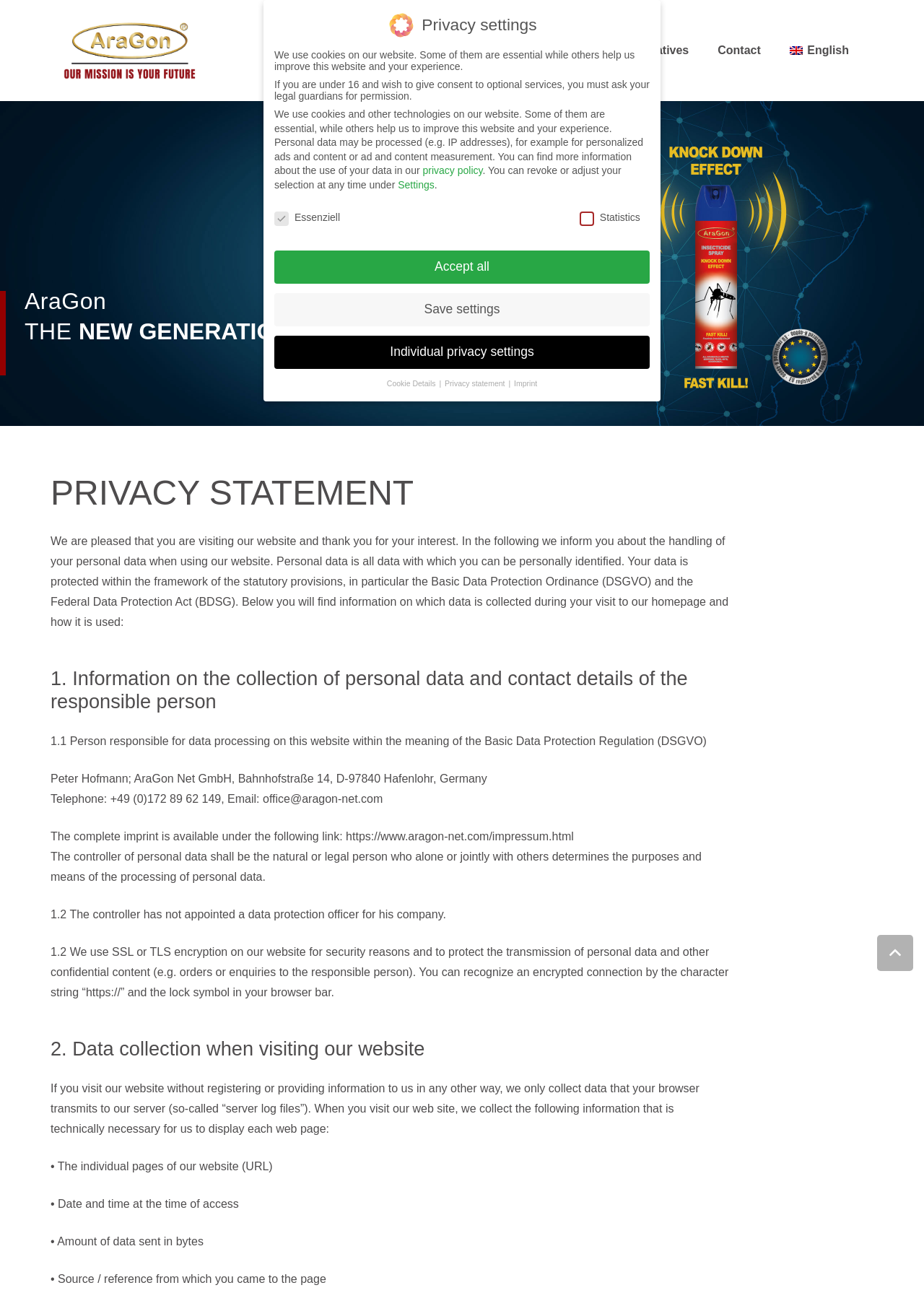Locate the bounding box coordinates of the element that should be clicked to execute the following instruction: "Click the 'Back to top' link".

[0.949, 0.716, 0.988, 0.744]